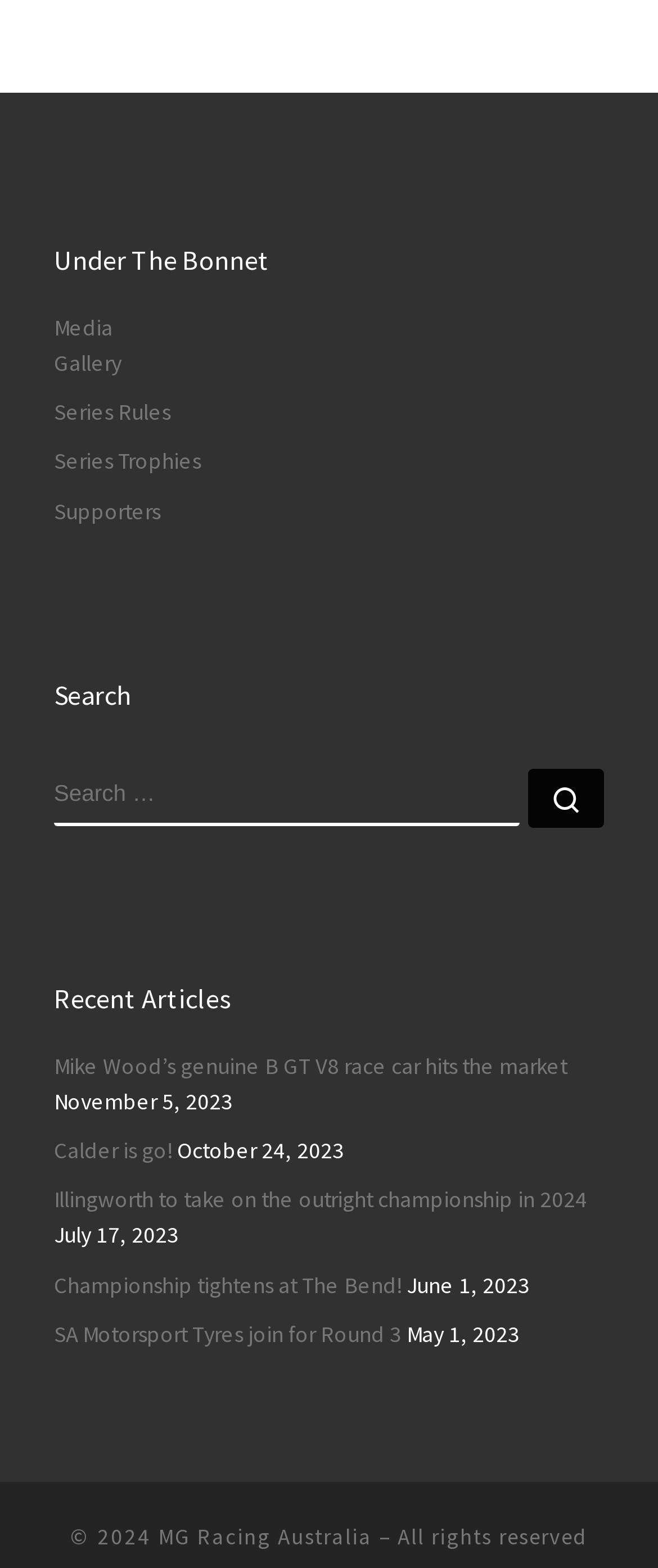Find the bounding box coordinates of the clickable element required to execute the following instruction: "Go to Media page". Provide the coordinates as four float numbers between 0 and 1, i.e., [left, top, right, bottom].

[0.082, 0.199, 0.171, 0.221]